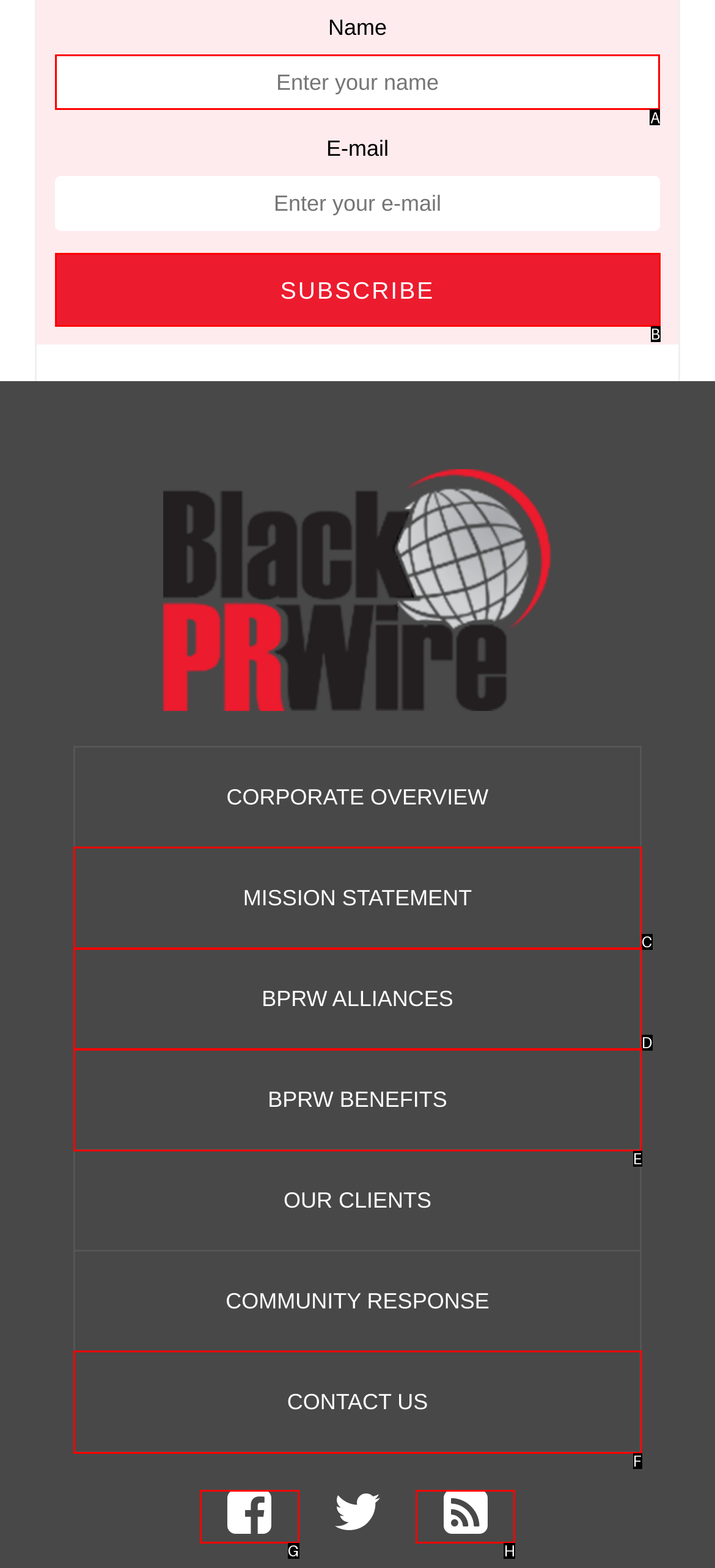Select the appropriate HTML element to click on to finish the task: Enter your name.
Answer with the letter corresponding to the selected option.

A